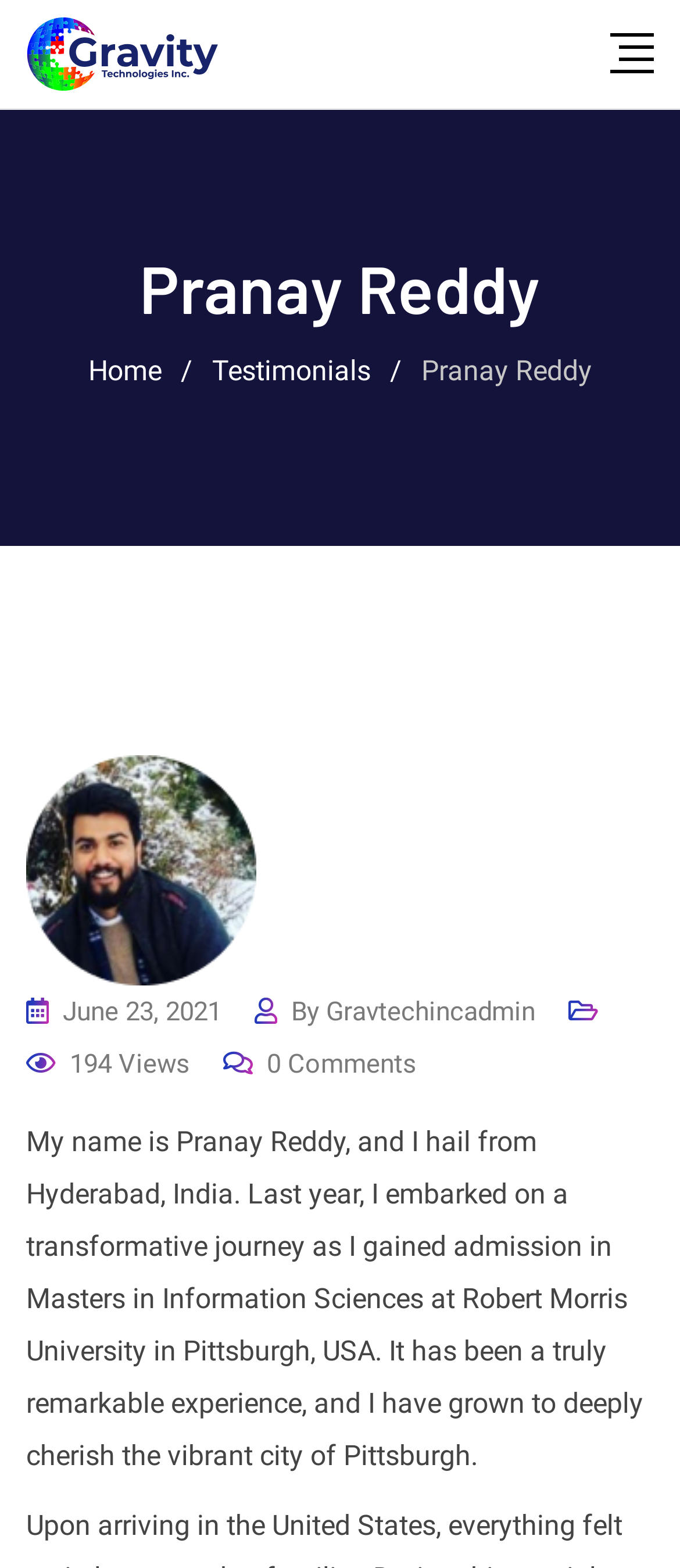Describe in detail what you see on the webpage.

This webpage is about Pranay Reddy, a individual from Hyderabad, India. At the top left corner, there is a logo image with a link. Next to the logo, there is a heading with the name "Pranay Reddy". Below the logo, there is a navigation menu with three links: "Home", "Testimonials", and another instance of "Pranay Reddy". 

On the left side of the page, there is a large image of Pranay Reddy. Below the image, there is a paragraph of text that describes Pranay Reddy's background, including his admission to Robert Morris University in Pittsburgh, USA. 

On the right side of the page, there are several pieces of information. There is a date "June 23, 2021" followed by the text "By" and a link to "Gravtechincadmin". Below this, there are three lines of text: "194 Views", "Comments", and no text.